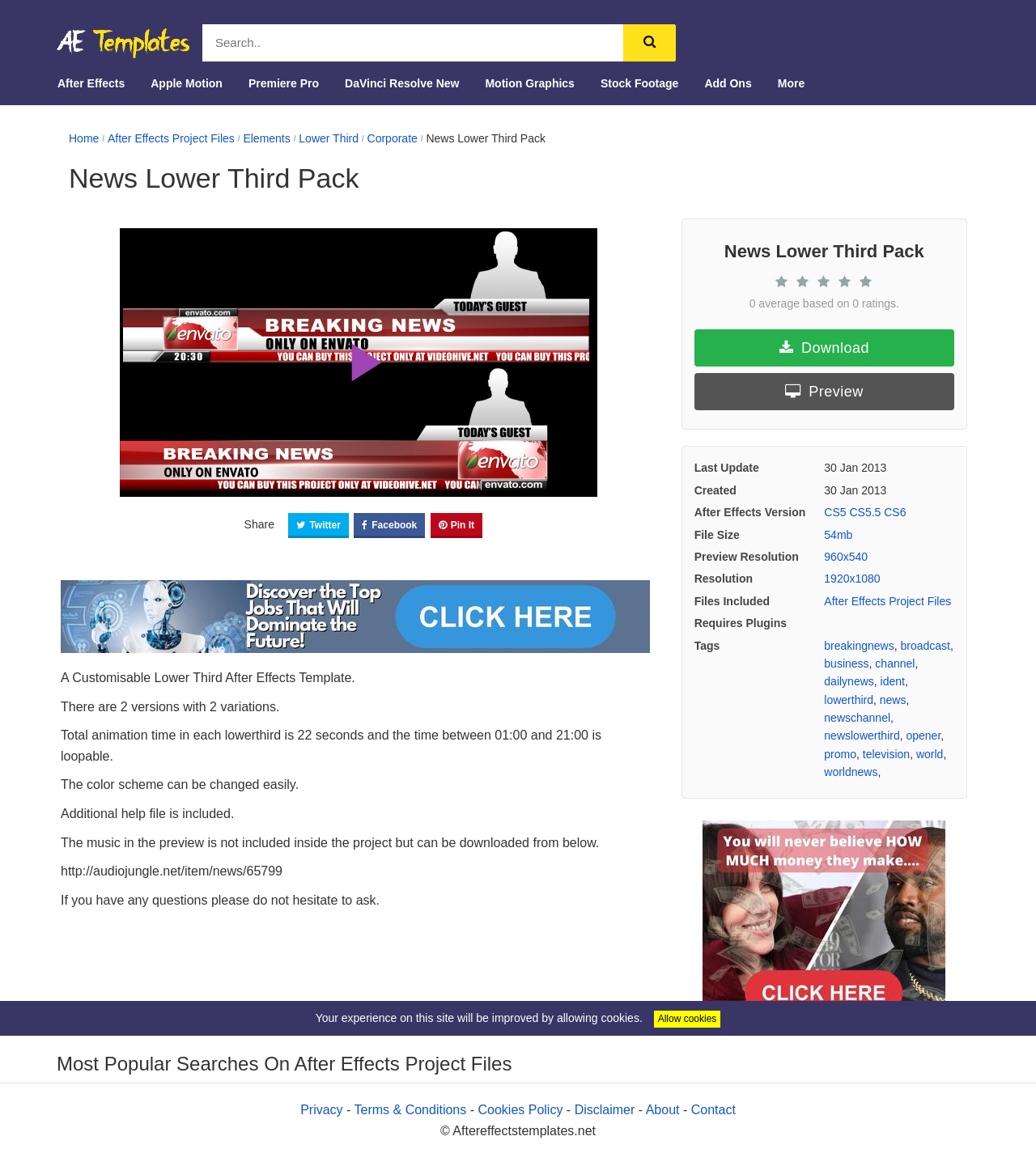Please look at the image and answer the question with a detailed explanation: How many versions are there in the lower third template?

I found the answer by reading the static text element that says 'There are 2 versions with 2 variations.' which provides information about the number of versions in the lower third template.